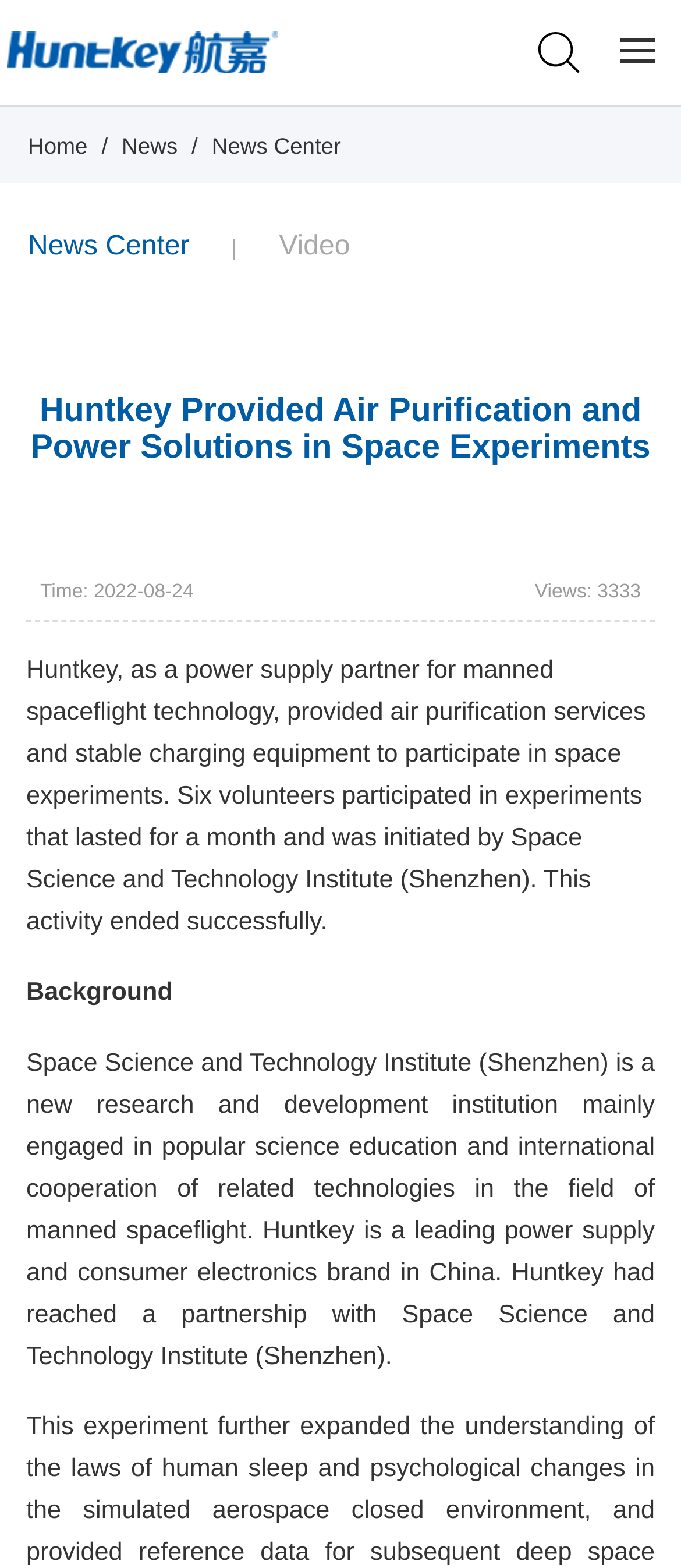Utilize the details in the image to give a detailed response to the question: What is Huntkey's role in space experiments?

According to the webpage, Huntkey provided air purification services and stable charging equipment to participate in space experiments, indicating its role as a power supply partner for manned spaceflight technology.